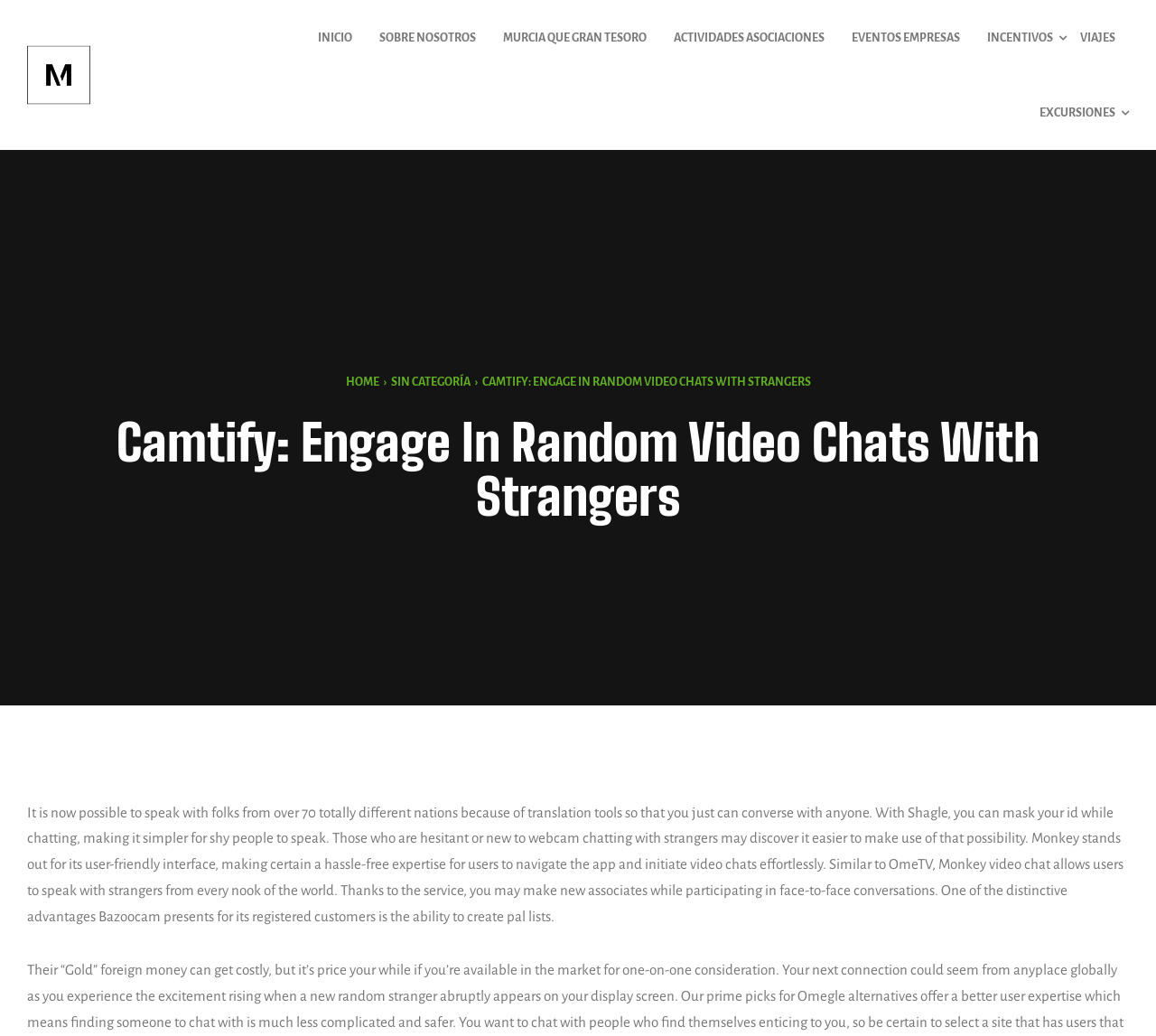Locate the bounding box of the UI element defined by this description: "Actividades Asociaciones". The coordinates should be given as four float numbers between 0 and 1, formatted as [left, top, right, bottom].

[0.571, 0.0, 0.725, 0.072]